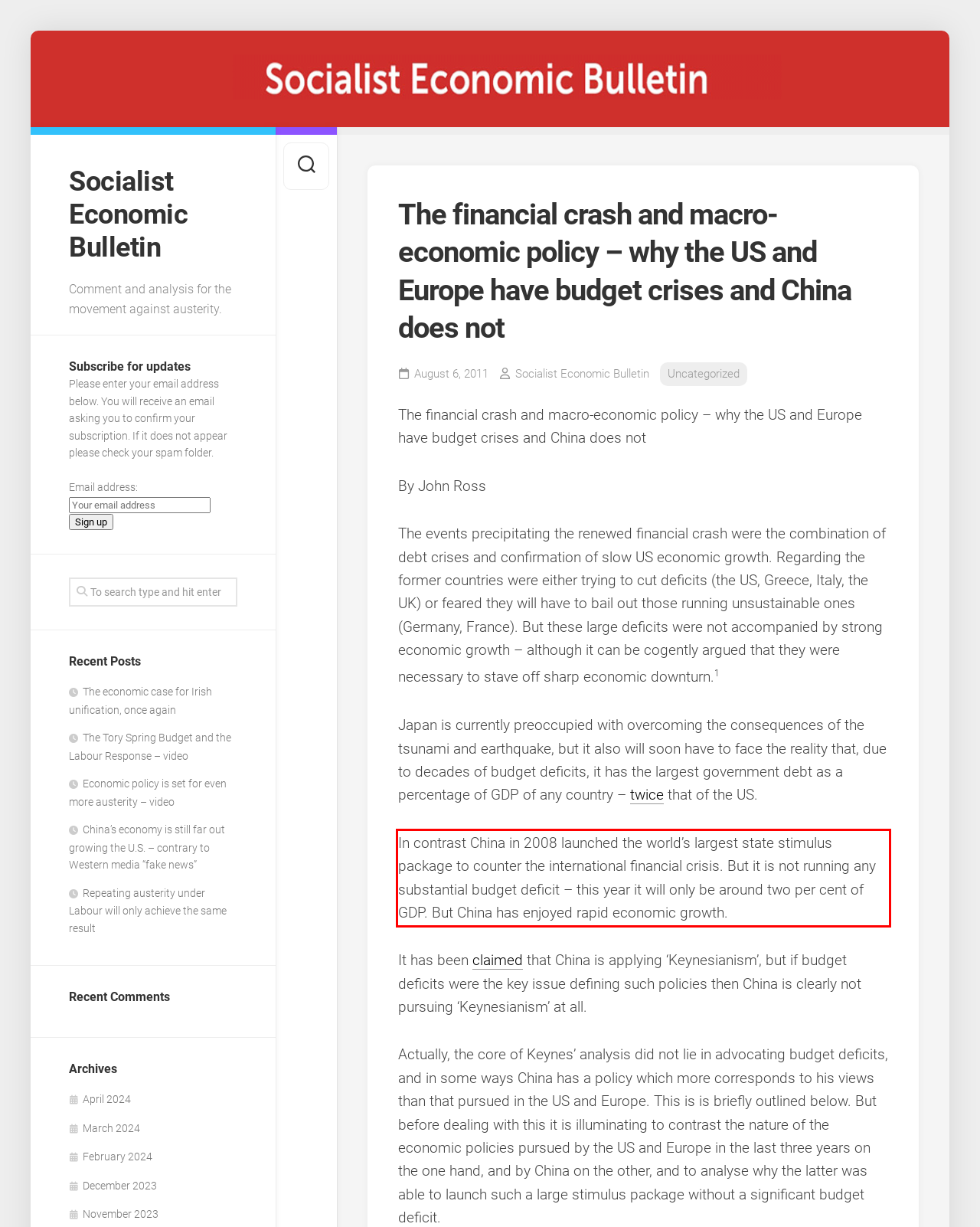You are looking at a screenshot of a webpage with a red rectangle bounding box. Use OCR to identify and extract the text content found inside this red bounding box.

In contrast China in 2008 launched the world’s largest state stimulus package to counter the international financial crisis. But it is not running any substantial budget deficit – this year it will only be around two per cent of GDP. But China has enjoyed rapid economic growth.